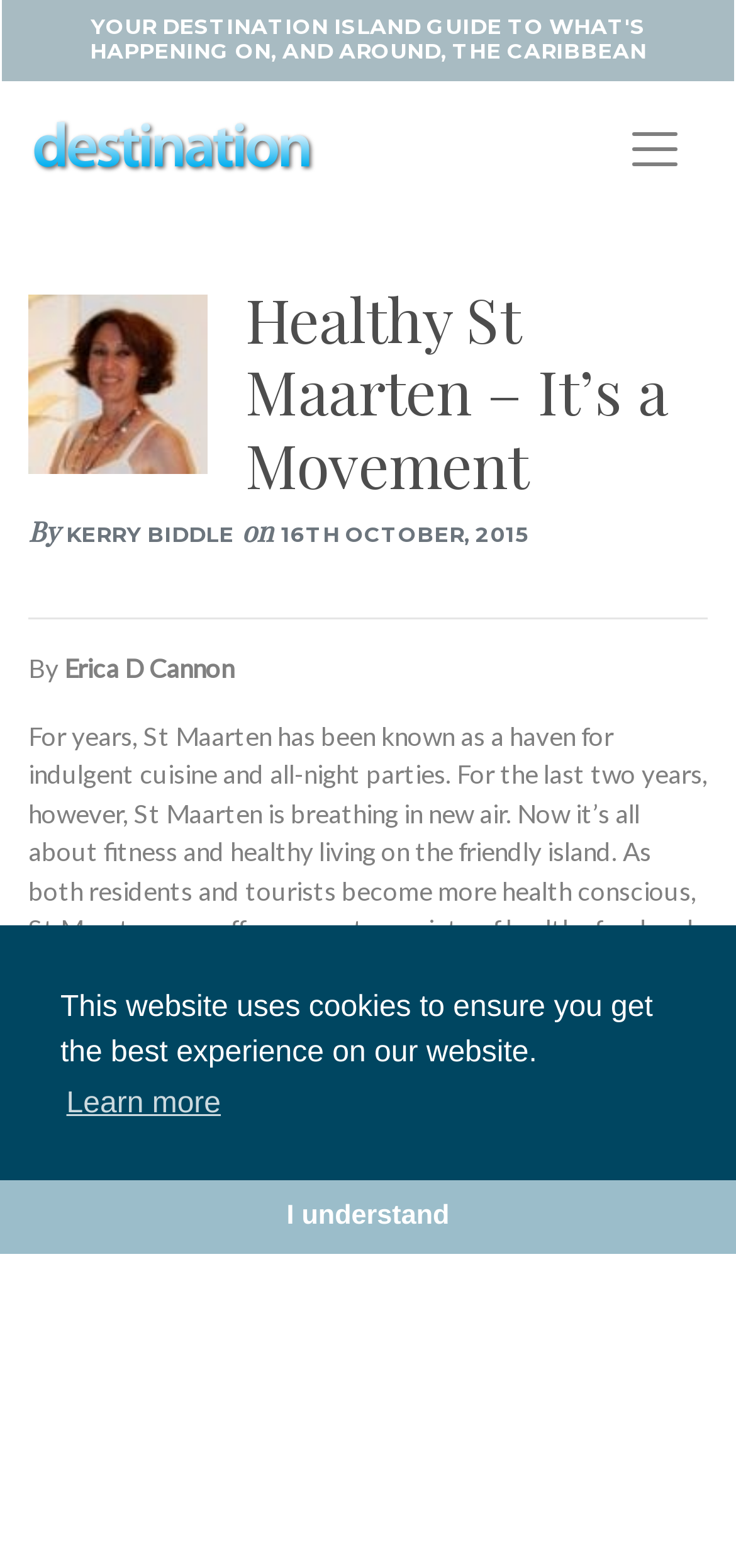What is the name of the magazine?
Please respond to the question with a detailed and informative answer.

The name of the magazine can be found in the link 'destination Magazines' which is located at the top of the webpage.